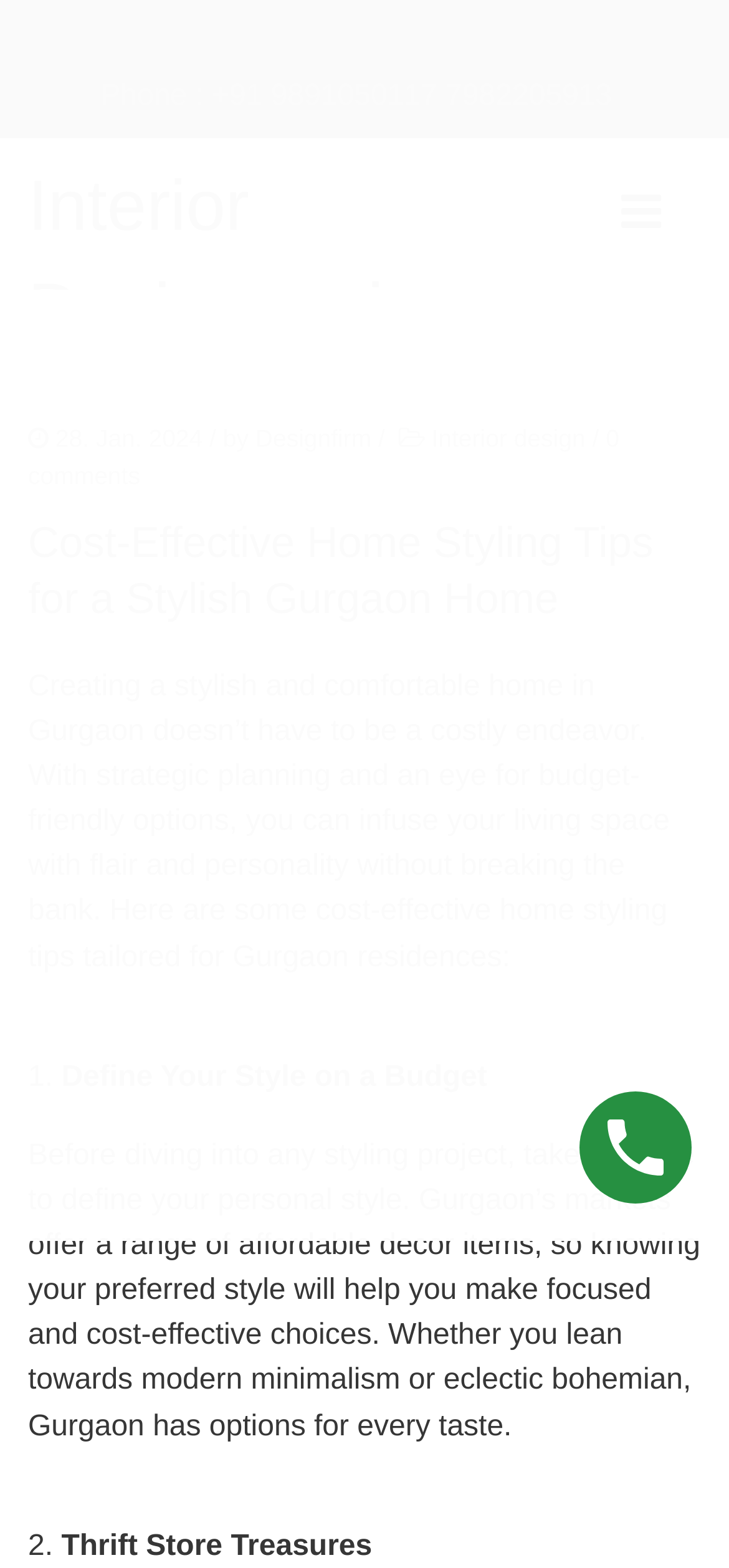Describe all visible elements and their arrangement on the webpage.

The webpage is about cost-effective home styling tips for a stylish Gurgaon home. At the top, there is a phone number and a link to "Interior Designers in Gurgaon, Noida and Delhi NCR". Below this, there is a section with a date, "28. Jan. 2024", and links to "Designfirm" and "Interior design". 

To the right of this section, there is a Facebook icon. Below this section, there is a main heading "Cost-Effective Home Styling Tips for a Stylish Gurgaon Home". 

The main content of the webpage starts with a paragraph that introduces the idea of creating a stylish and comfortable home in Gurgaon without breaking the bank. This is followed by a subheading "1. Define Your Style on a Budget" and a paragraph that advises readers to define their personal style before starting a styling project. 

At the bottom right, there is a link with no text. Overall, the webpage has a simple layout with a focus on providing informative content to readers.